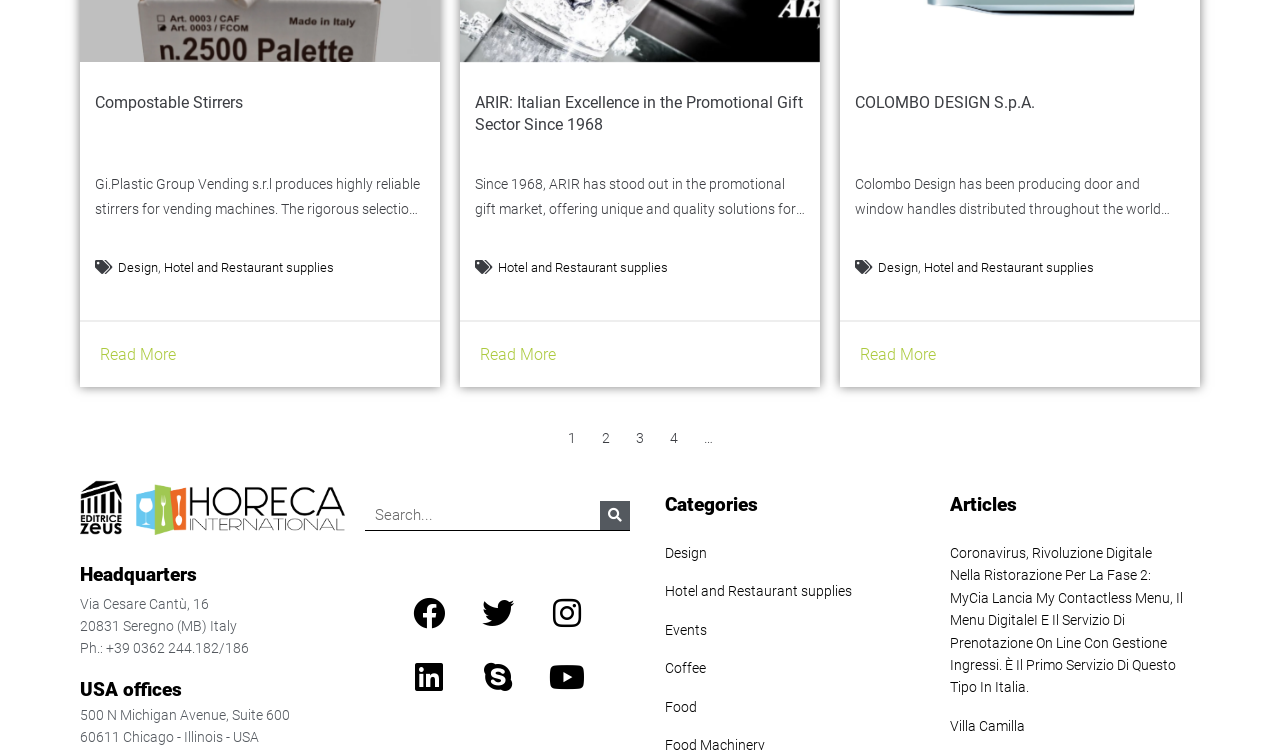Indicate the bounding box coordinates of the clickable region to achieve the following instruction: "Click on the 'Design' link."

[0.092, 0.344, 0.123, 0.371]